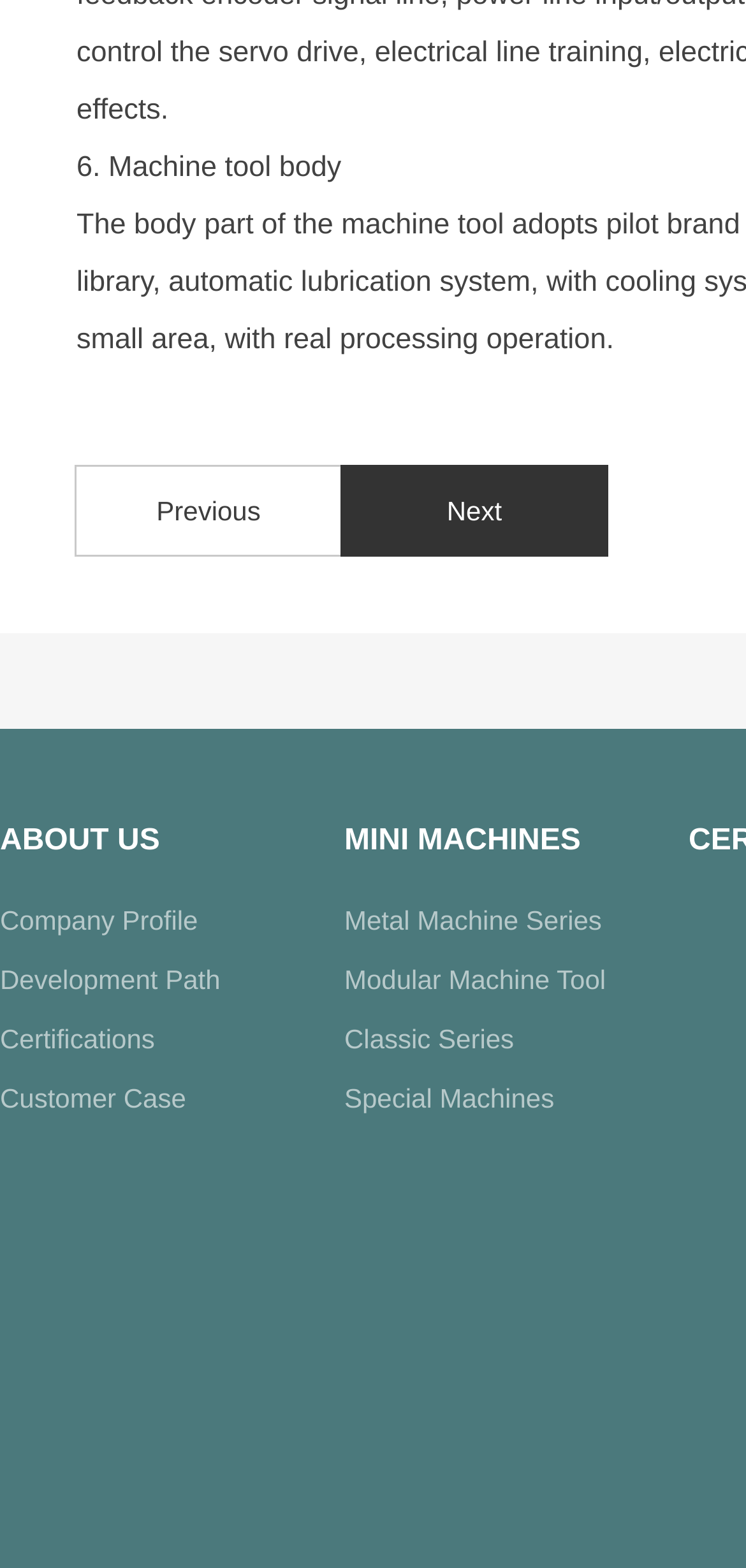Kindly determine the bounding box coordinates of the area that needs to be clicked to fulfill this instruction: "go to MINI MACHINES page".

[0.462, 0.526, 0.778, 0.546]